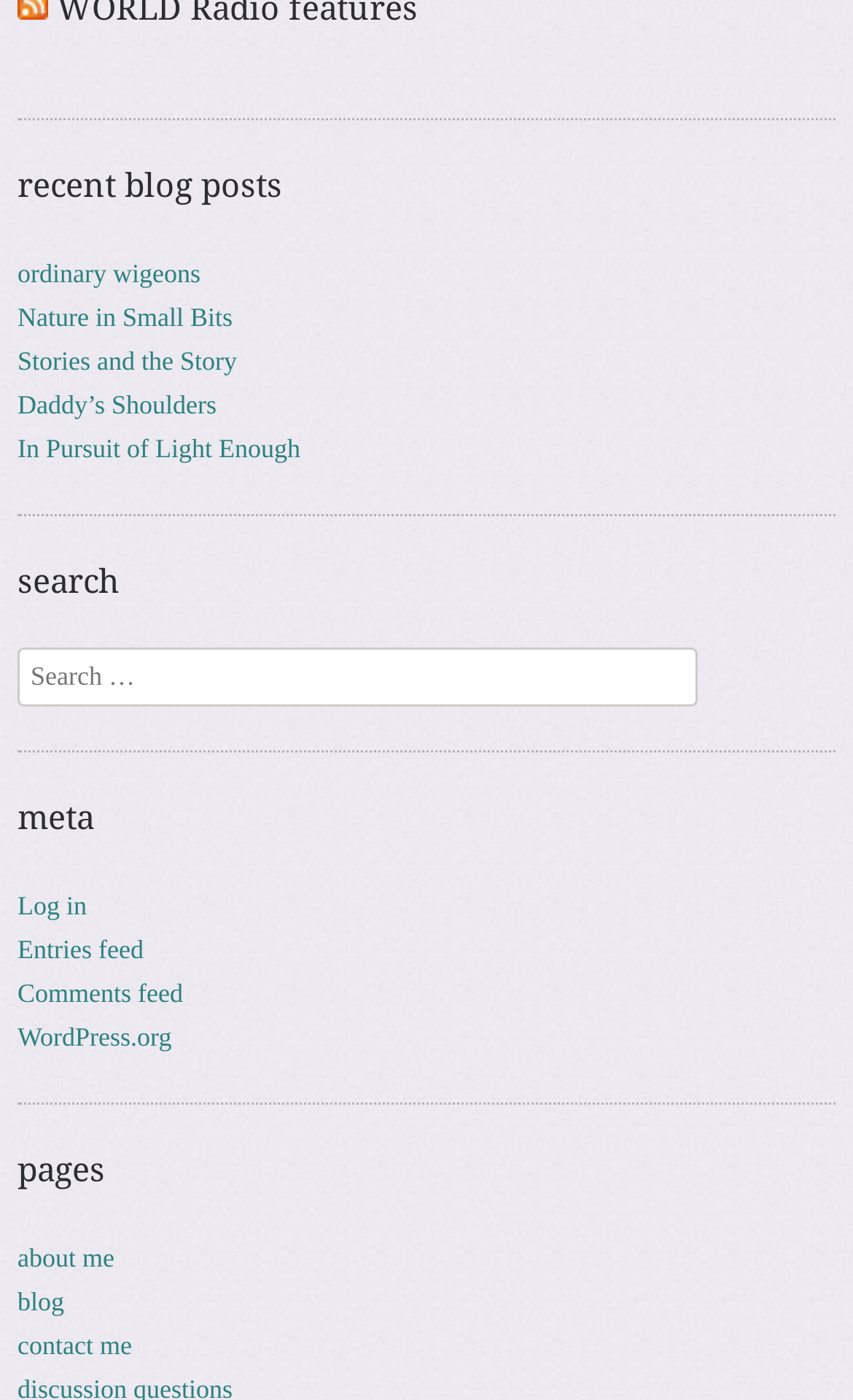Respond to the question below with a concise word or phrase:
What is the category of the first blog post?

Recent blog posts